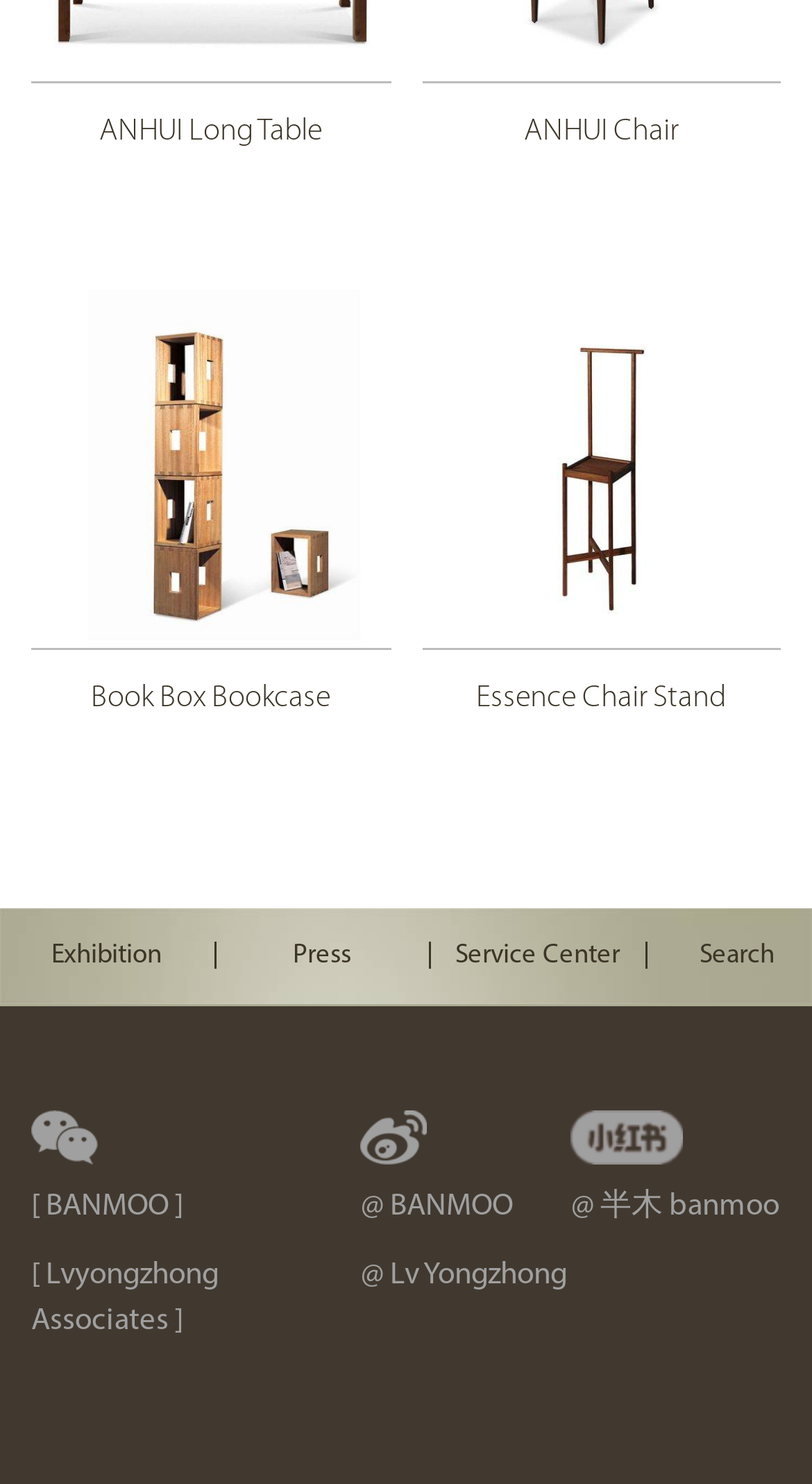Identify the bounding box coordinates of the region I need to click to complete this instruction: "view ANHUI Long Table".

[0.038, 0.07, 0.481, 0.146]